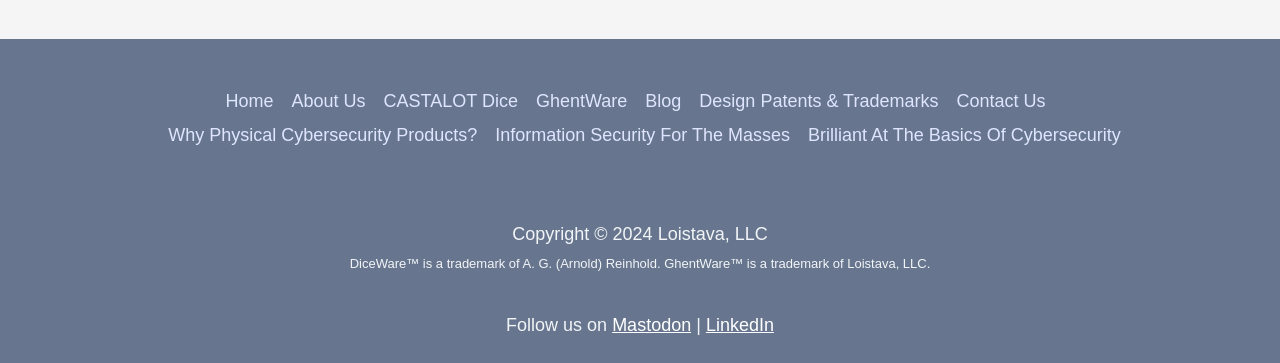Identify the coordinates of the bounding box for the element that must be clicked to accomplish the instruction: "Follow us on Mastodon".

[0.478, 0.869, 0.54, 0.924]